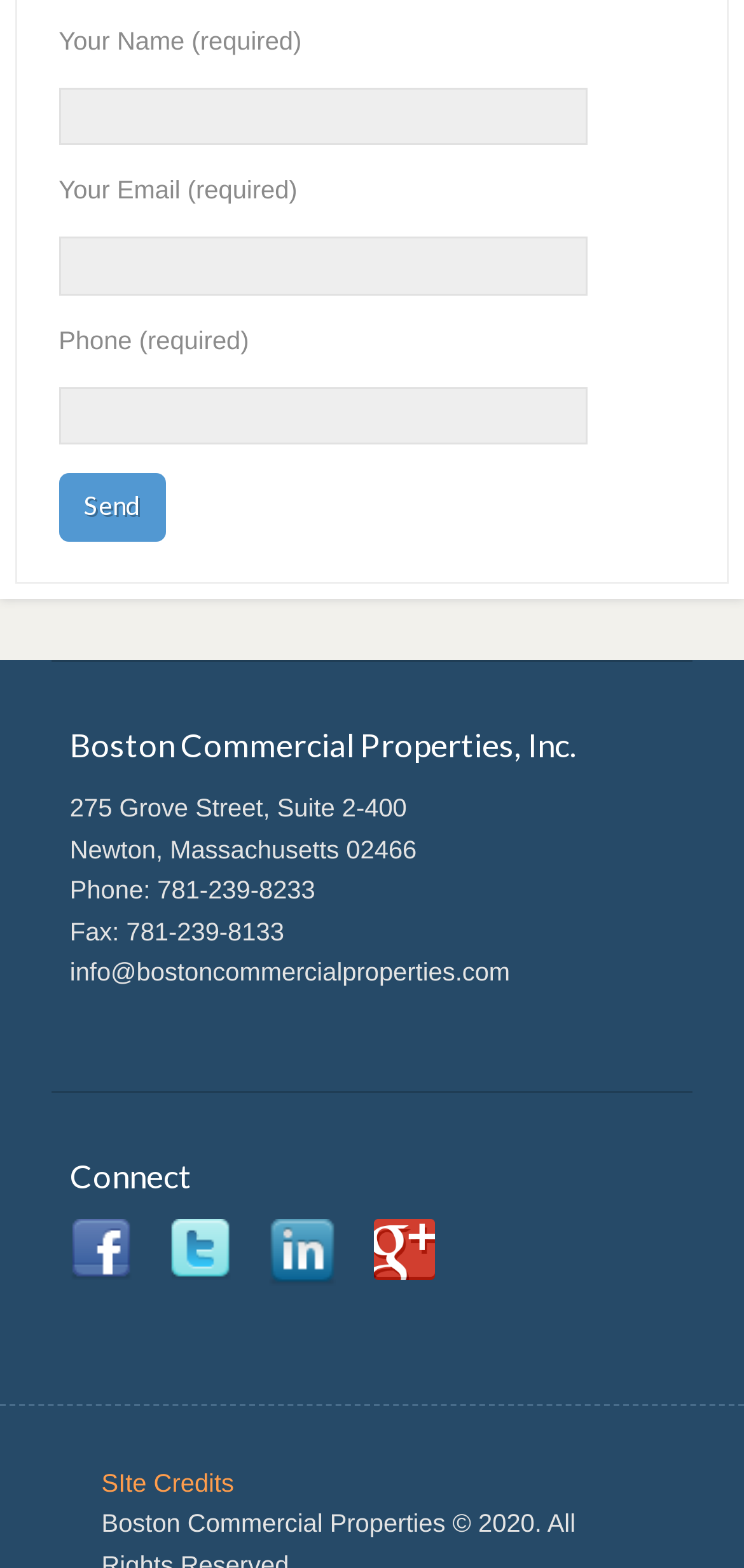What is the email address of the company?
Examine the screenshot and reply with a single word or phrase.

info@bostoncommercialproperties.com